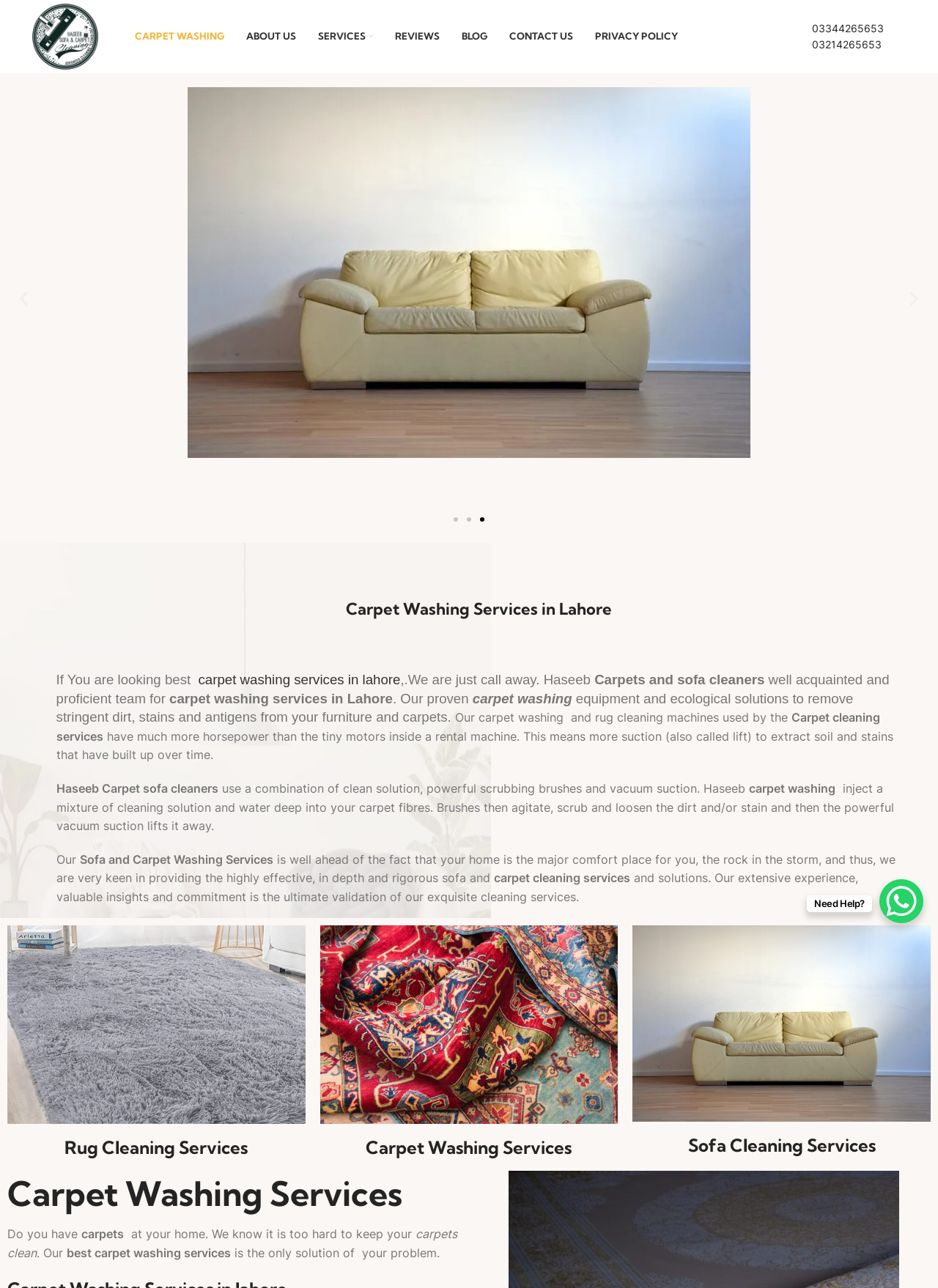Please find the bounding box coordinates of the element's region to be clicked to carry out this instruction: "Go to the 'CONTACT US' page".

[0.543, 0.017, 0.611, 0.04]